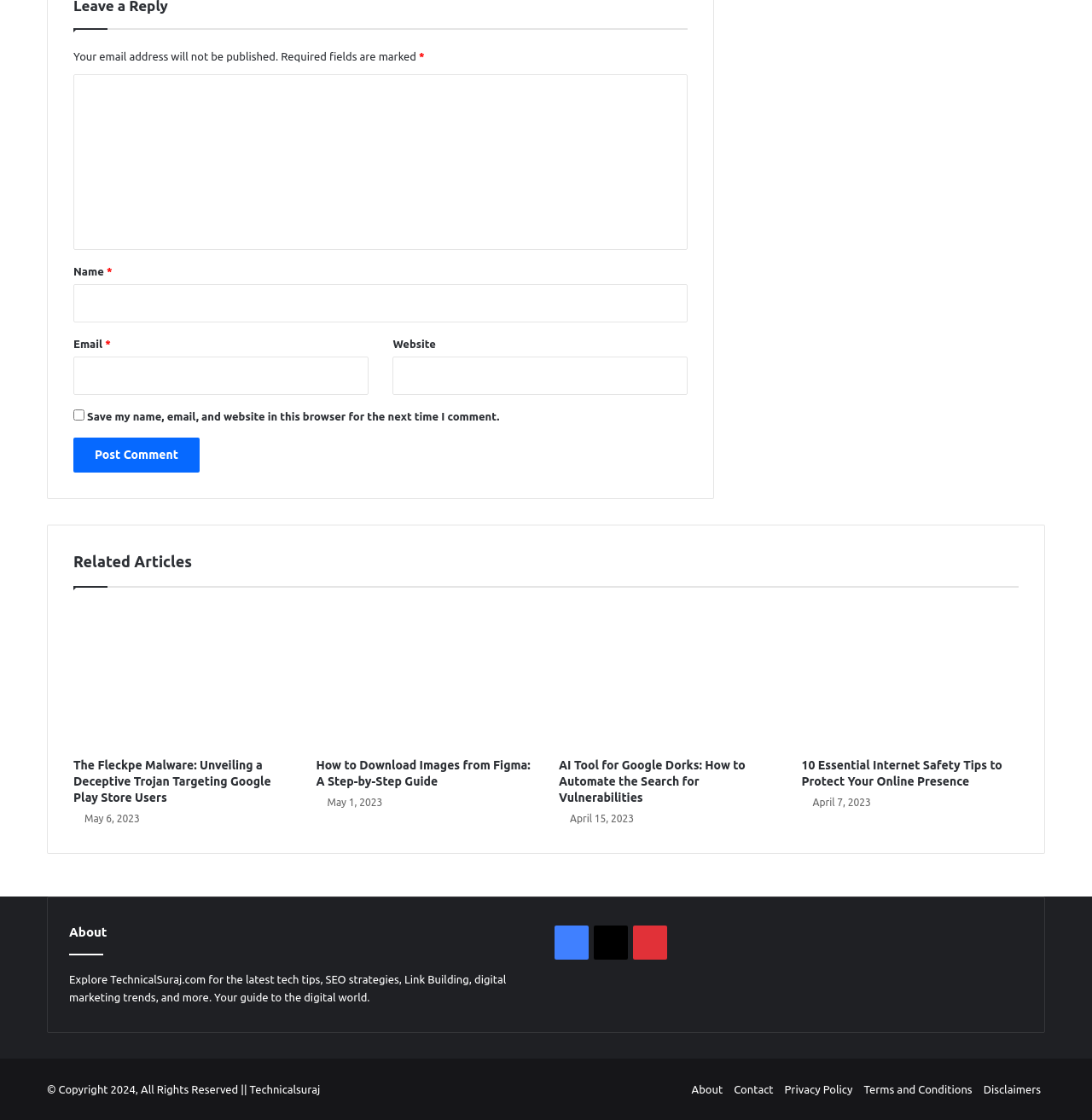What is the purpose of the checkbox?
Can you offer a detailed and complete answer to this question?

The checkbox is used to save the user's name, email, and website in the browser for the next time they comment. This allows users to save their information and not have to re-enter it every time they want to leave a comment.